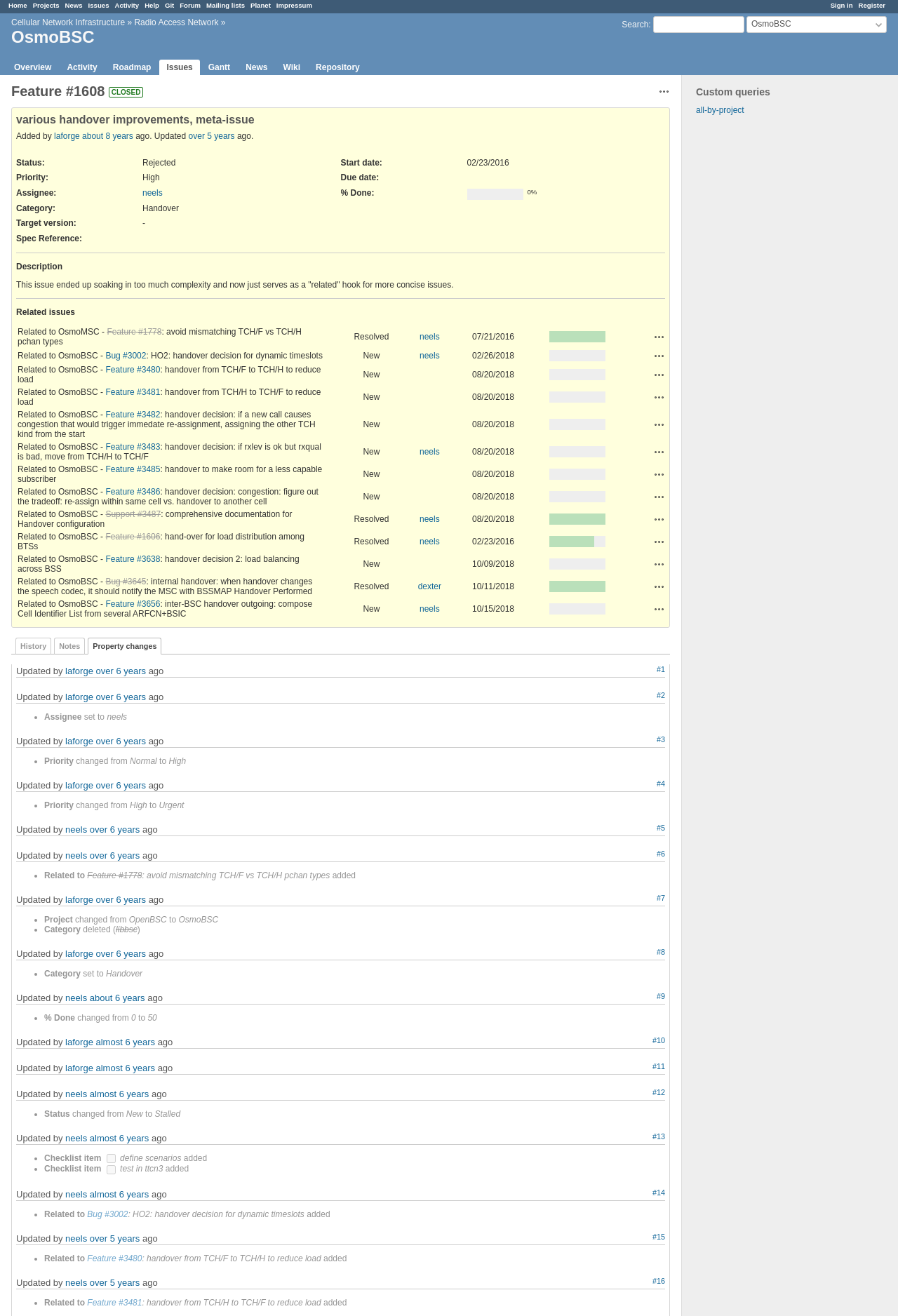Indicate the bounding box coordinates of the clickable region to achieve the following instruction: "Search for issues."

[0.692, 0.015, 0.722, 0.023]